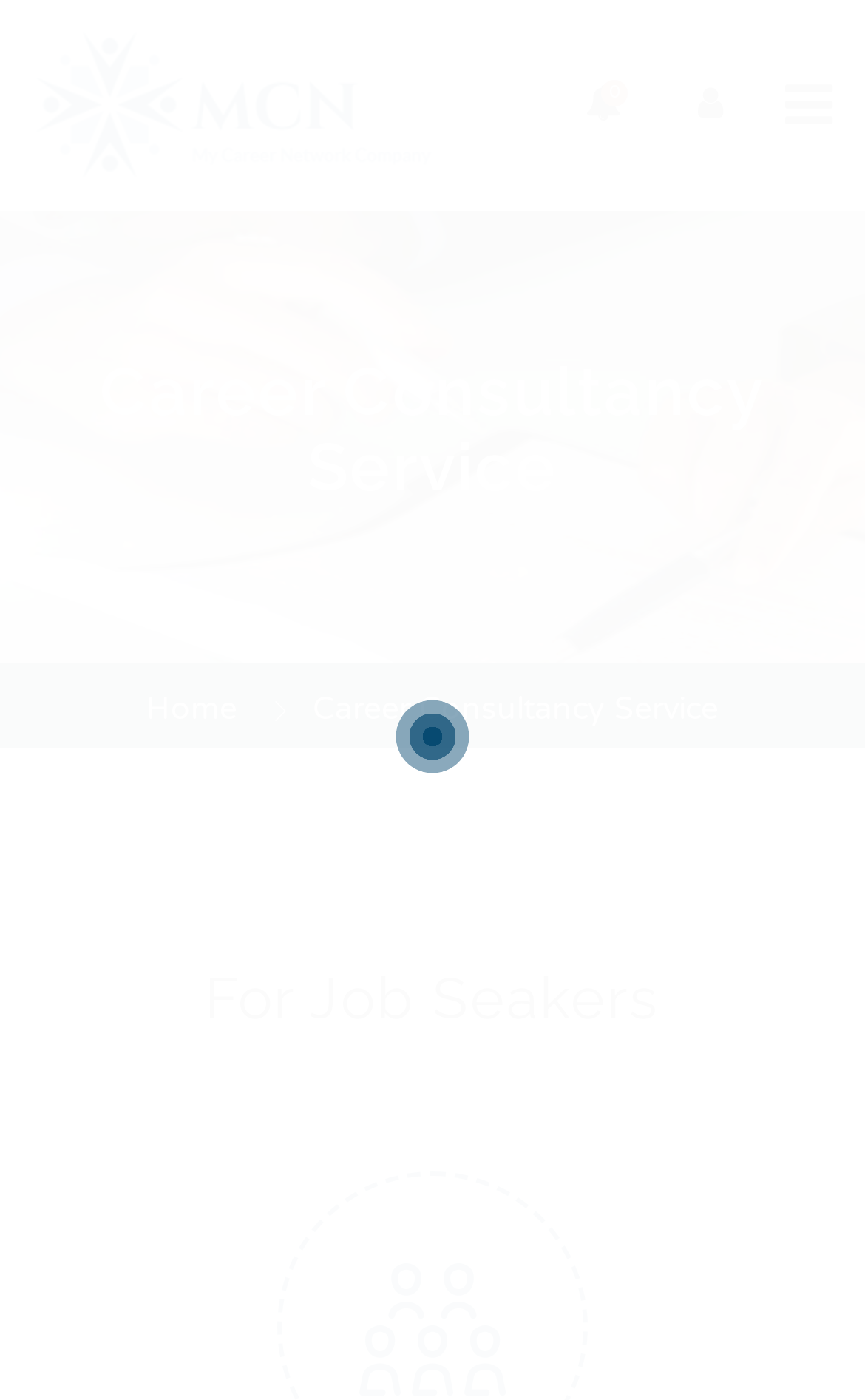Analyze the image and deliver a detailed answer to the question: What type of service does the consultancy provide?

The type of service provided by the consultancy can be inferred from the heading 'Career Consultancy Service' displayed at the top of the webpage, indicating that the consultancy provides career-related services.